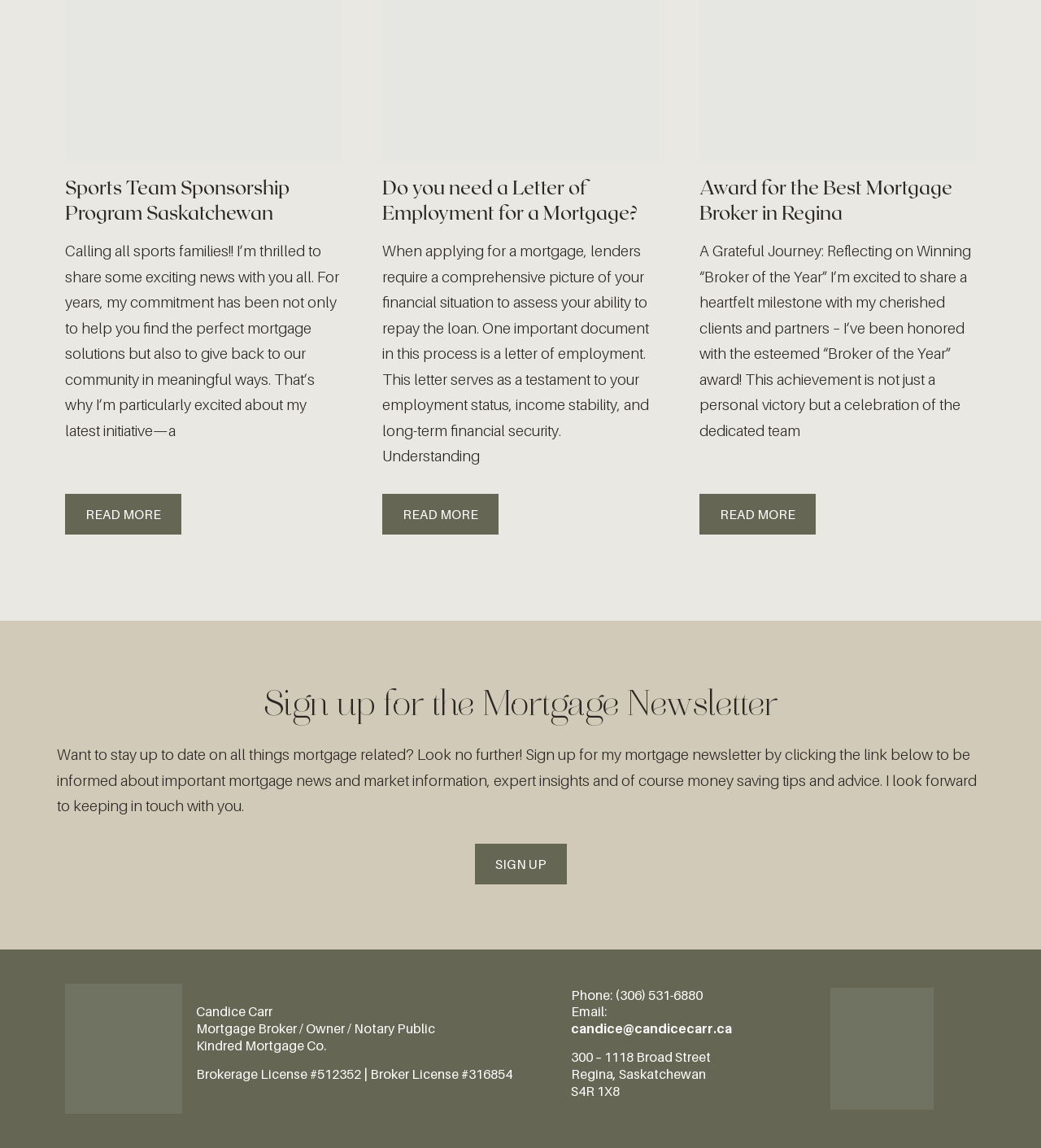Using the details in the image, give a detailed response to the question below:
What is the phone number of the mortgage broker?

I found the answer by looking at the bottom of the webpage, where the contact information is located. The phone number is mentioned as 'Phone: (306) 531-6880'.